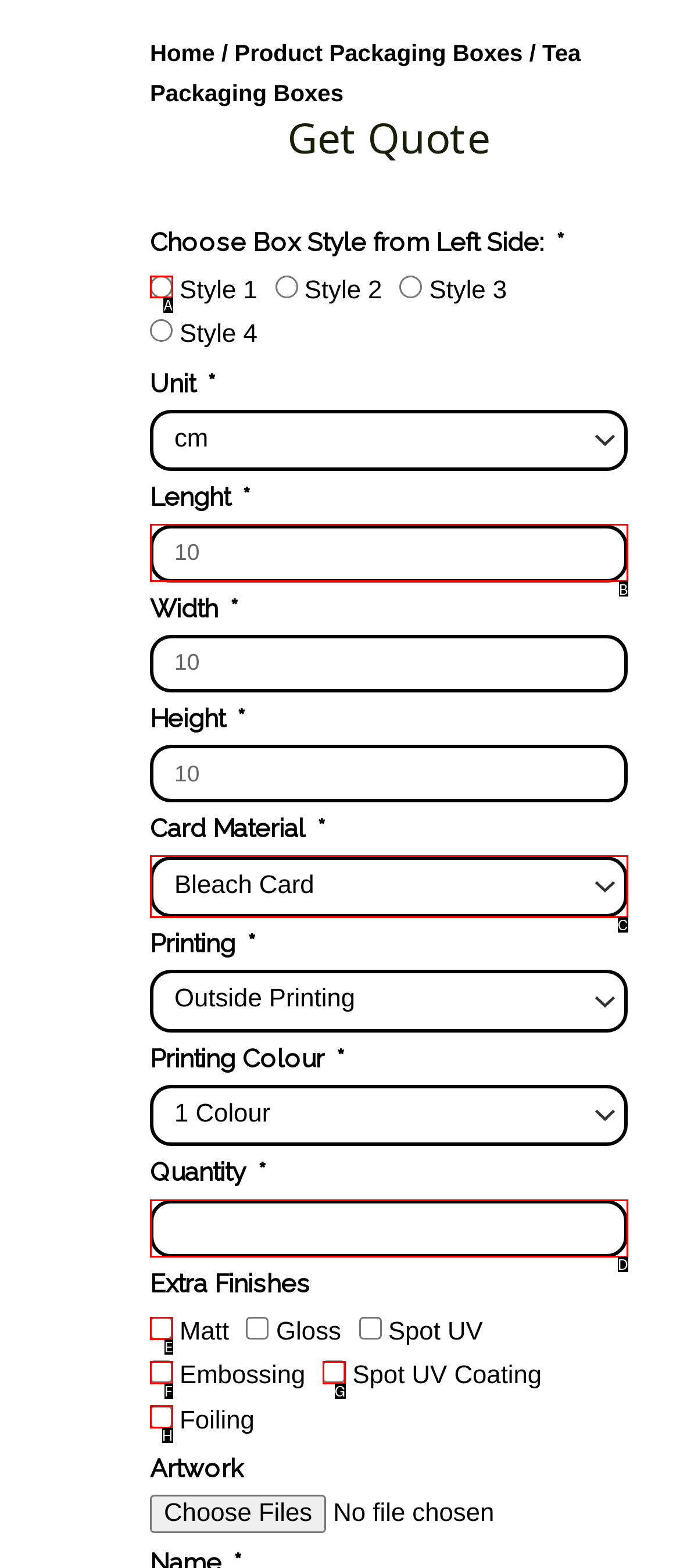Determine which HTML element to click to execute the following task: Select 'Style 1' radio button Answer with the letter of the selected option.

A